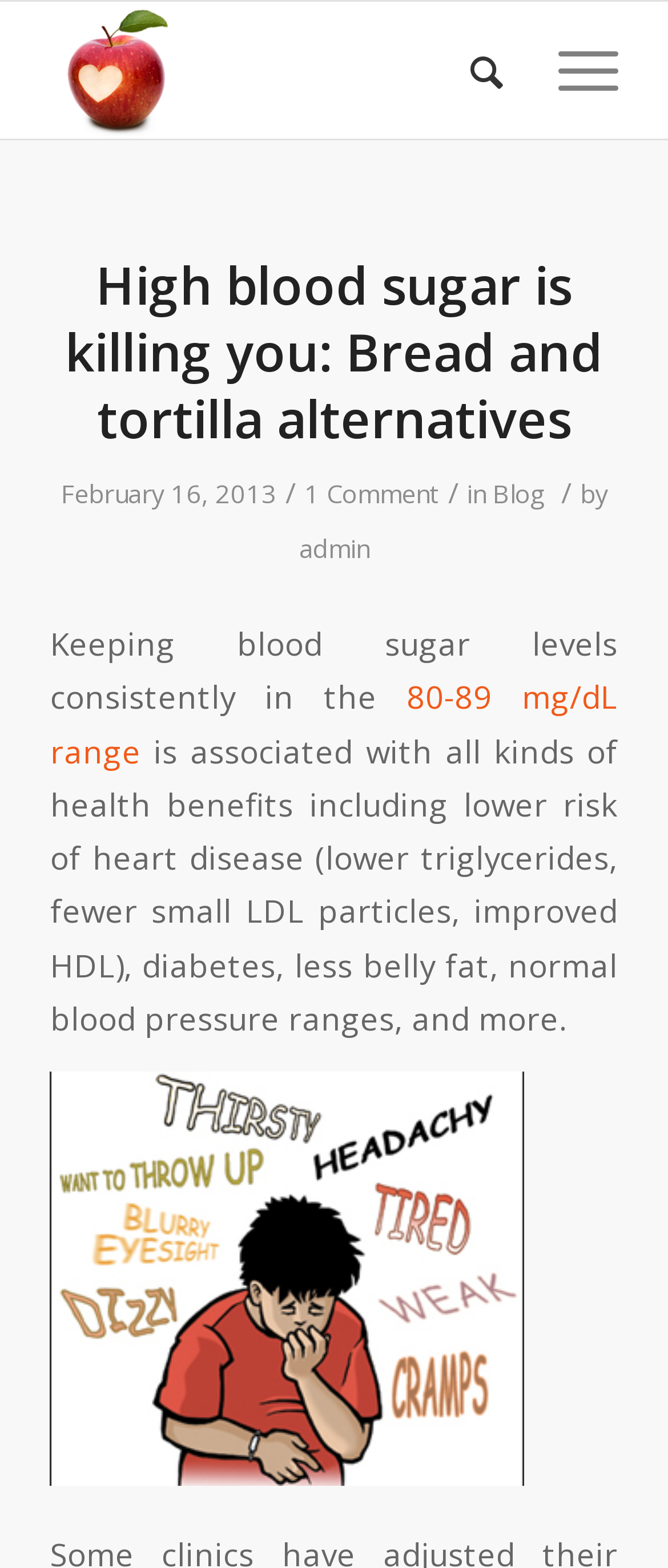Determine the bounding box coordinates of the target area to click to execute the following instruction: "Read the article 'High blood sugar is killing you: Bread and tortilla alternatives'."

[0.097, 0.159, 0.903, 0.289]